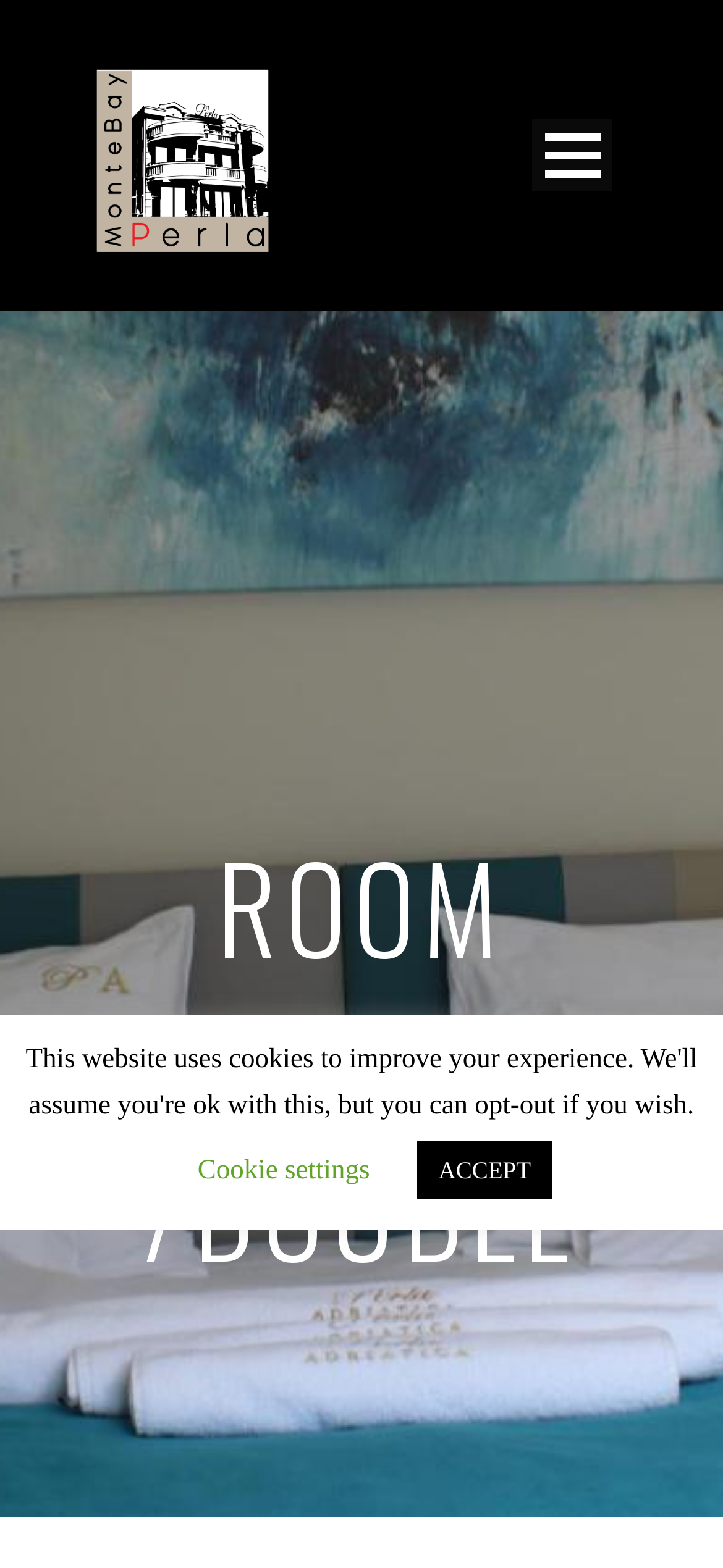Craft a detailed narrative of the webpage's structure and content.

The webpage is about a hotel room, specifically a twin or double room at MonteBay Perla. At the top left, there is a link with no text. To the right of this link, there is a button labeled "Open Menu". Below these elements, there is a horizontal menu with several links, including "MonteBay Perla", "Rooms", "Services & Info", "Pictures", "Contact Us", and "English". These links are aligned vertically and take up most of the width of the page.

Further down, there is a prominent heading that reads "ROOM TWIN /DOUBLE". Below this heading, there are two buttons at the bottom of the page, one labeled "Cookie settings" and another labeled "ACCEPT". The "Cookie settings" button is located near the bottom left, while the "ACCEPT" button is near the bottom right.